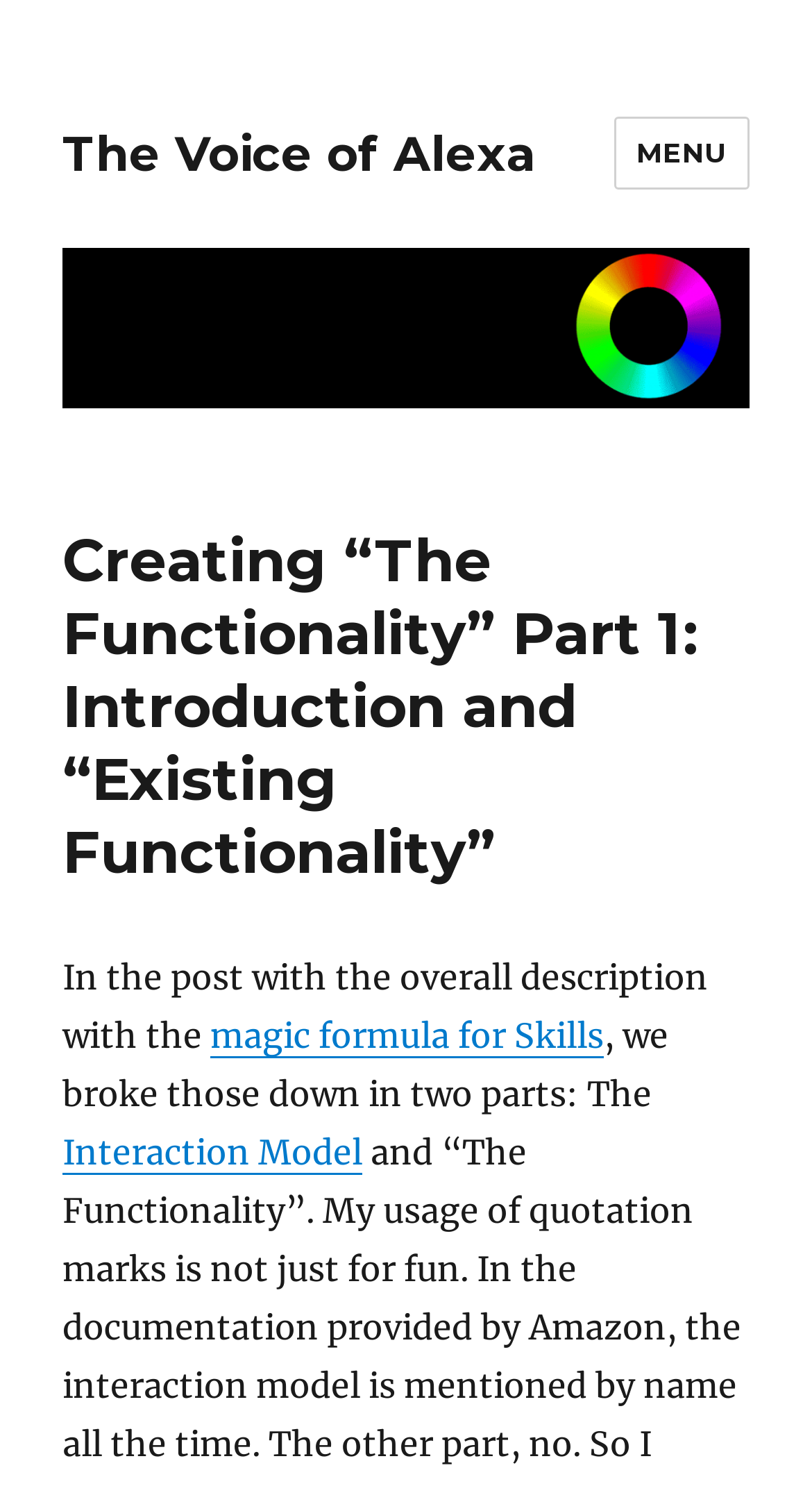Calculate the bounding box coordinates for the UI element based on the following description: "Interaction Model". Ensure the coordinates are four float numbers between 0 and 1, i.e., [left, top, right, bottom].

[0.077, 0.761, 0.446, 0.789]